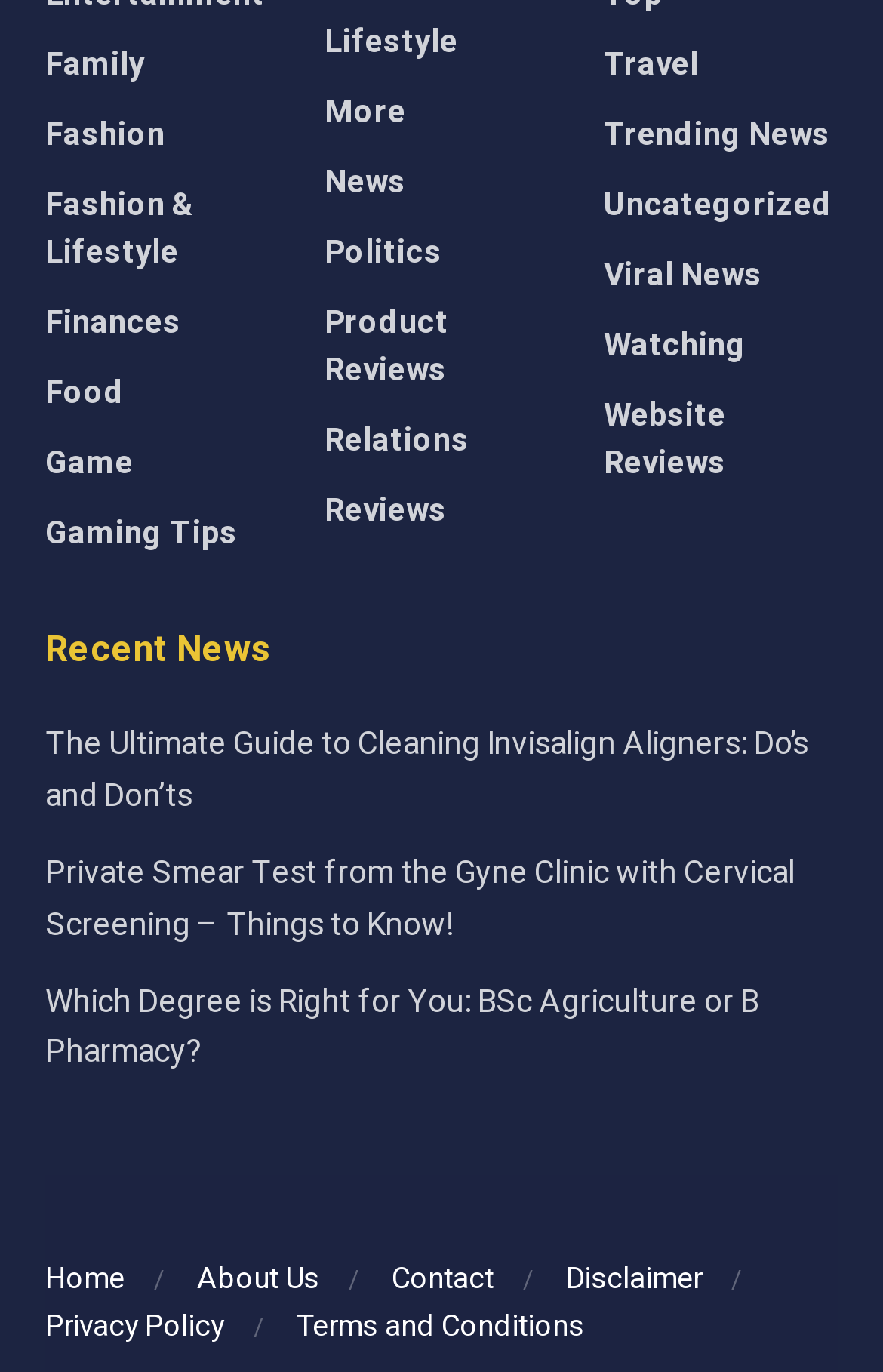Please locate the bounding box coordinates for the element that should be clicked to achieve the following instruction: "Explore the 'Travel' category". Ensure the coordinates are given as four float numbers between 0 and 1, i.e., [left, top, right, bottom].

[0.684, 0.03, 0.791, 0.065]